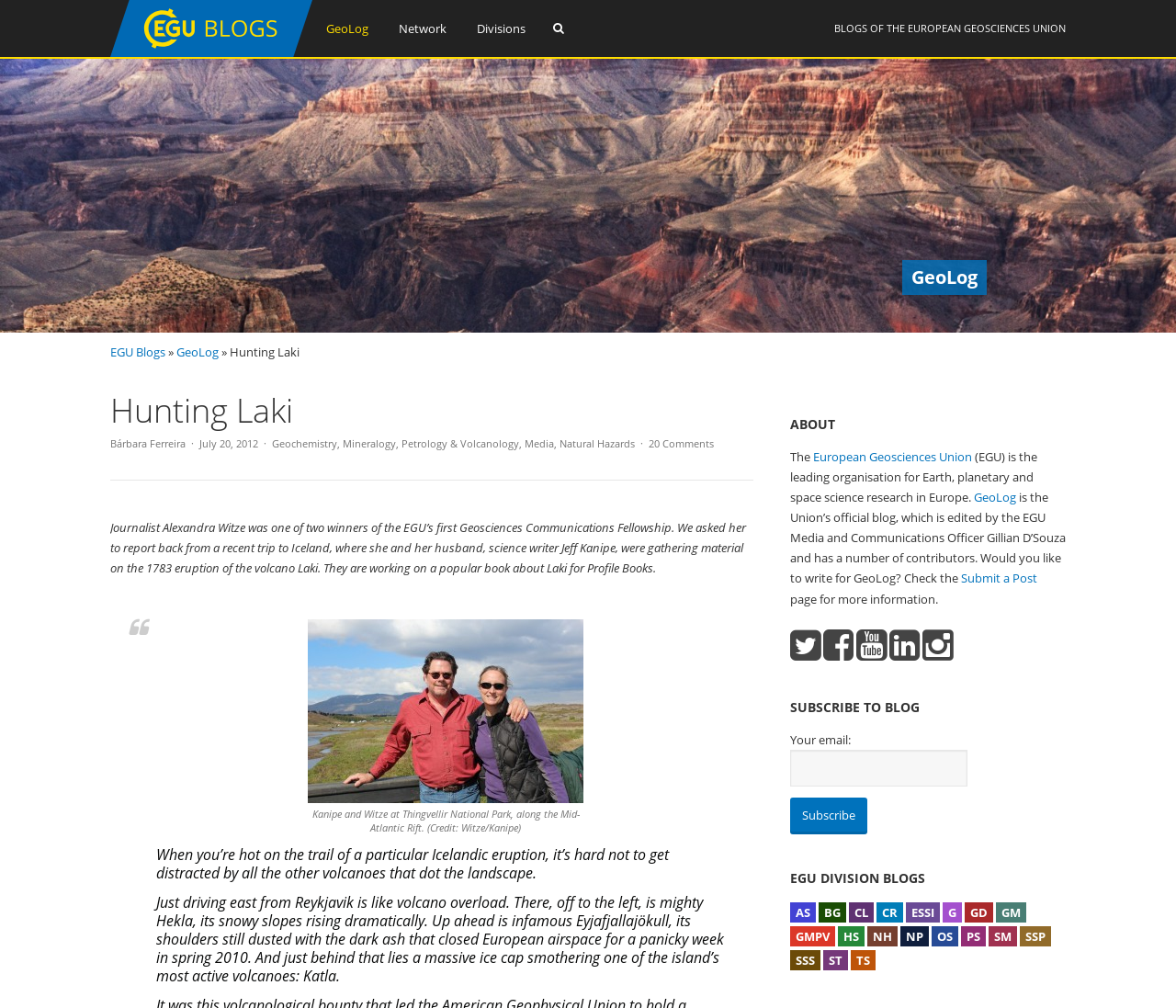What is the name of the blog?
Based on the screenshot, respond with a single word or phrase.

GeoLog